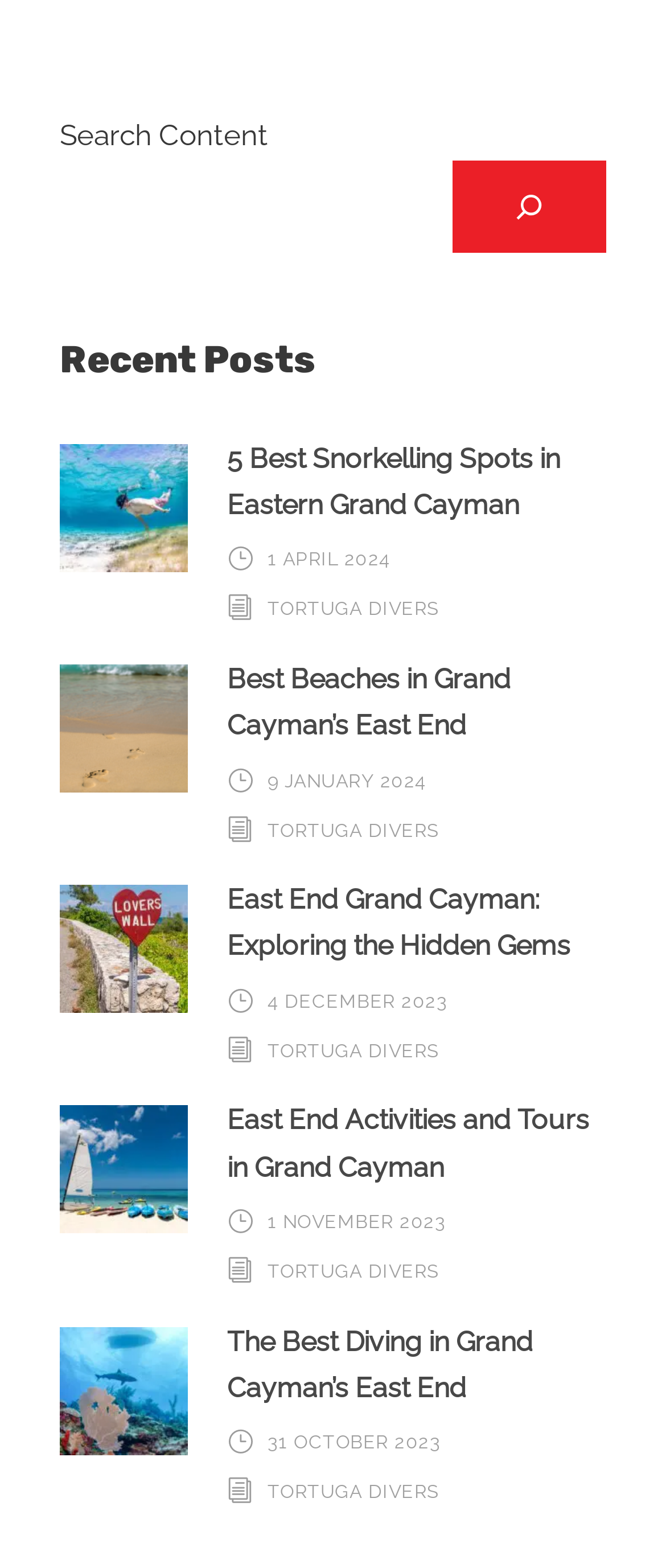Specify the bounding box coordinates of the region I need to click to perform the following instruction: "Search for content". The coordinates must be four float numbers in the range of 0 to 1, i.e., [left, top, right, bottom].

[0.09, 0.102, 0.654, 0.161]